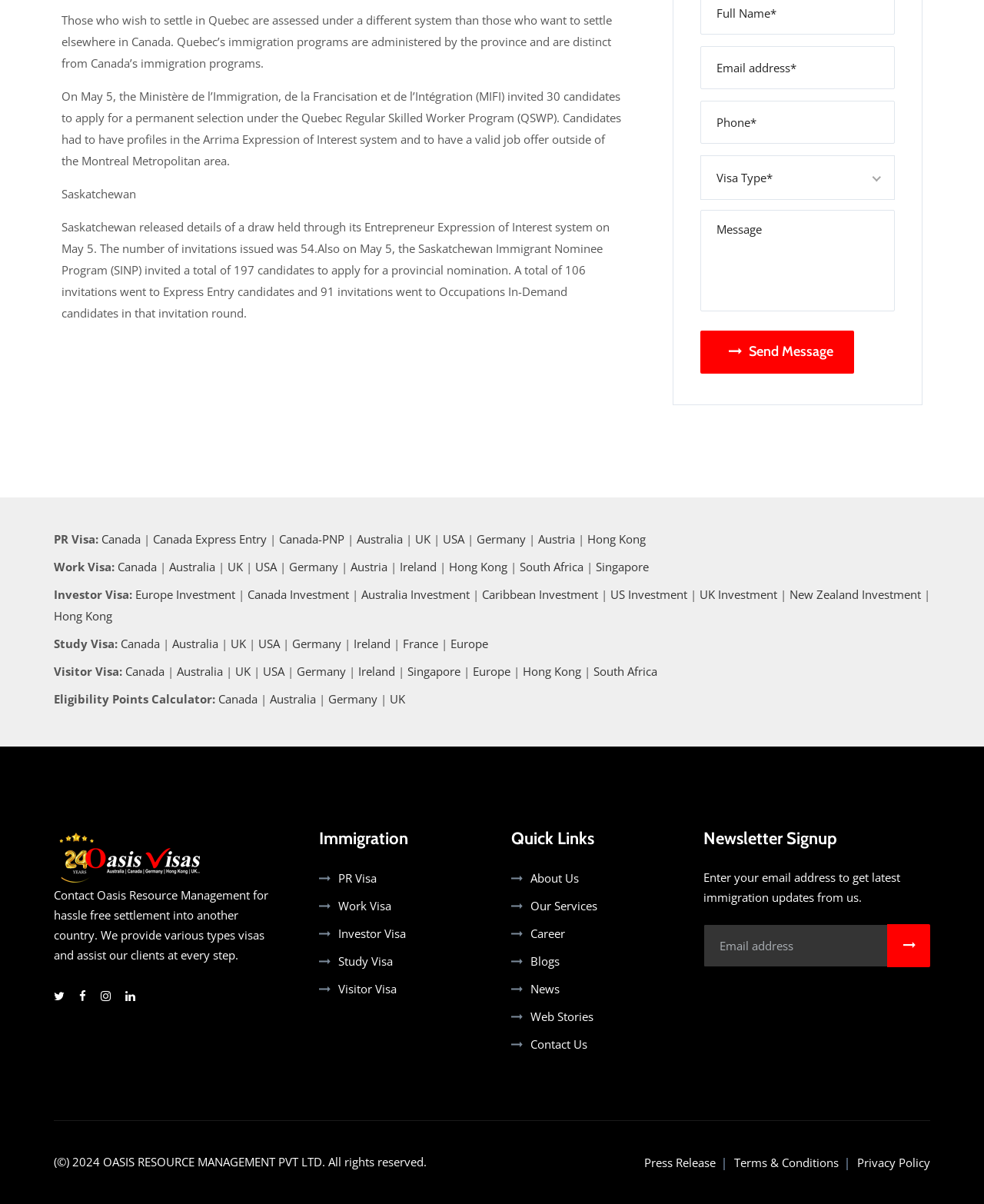Use the details in the image to answer the question thoroughly: 
What is the purpose of the Quebec Regular Skilled Worker Program?

Based on the text, 'On May 5, the Ministère de l’Immigration, de la Francisation et de l’Intégration (MIFI) invited 30 candidates to apply for a permanent selection under the Quebec Regular Skilled Worker Program (QSWP).' It can be inferred that the program is related to immigration.